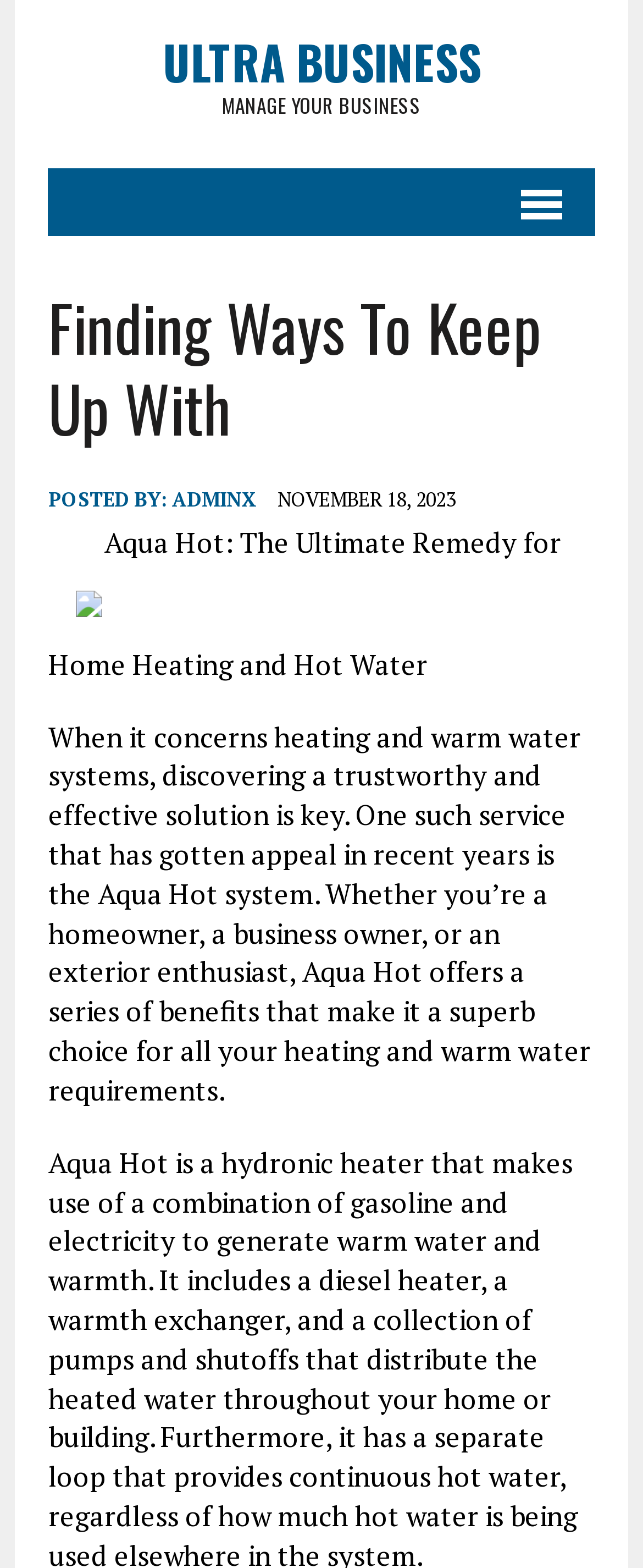Reply to the question with a brief word or phrase: Who posted the article?

ADMINX